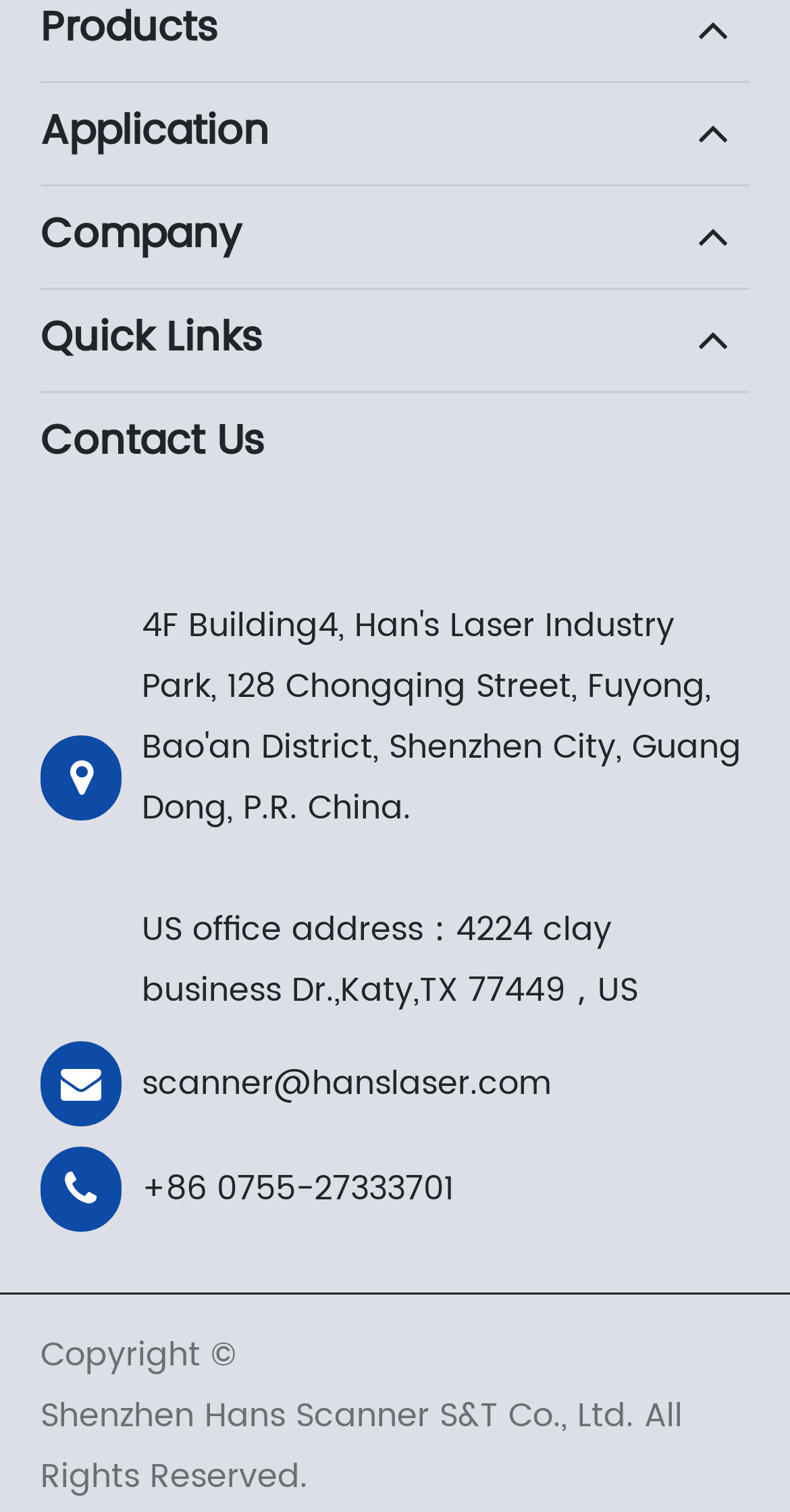Please determine the bounding box coordinates for the UI element described here. Use the format (top-left x, top-left y, bottom-right x, bottom-right y) with values bounded between 0 and 1: Products

[0.051, 0.0, 0.277, 0.04]